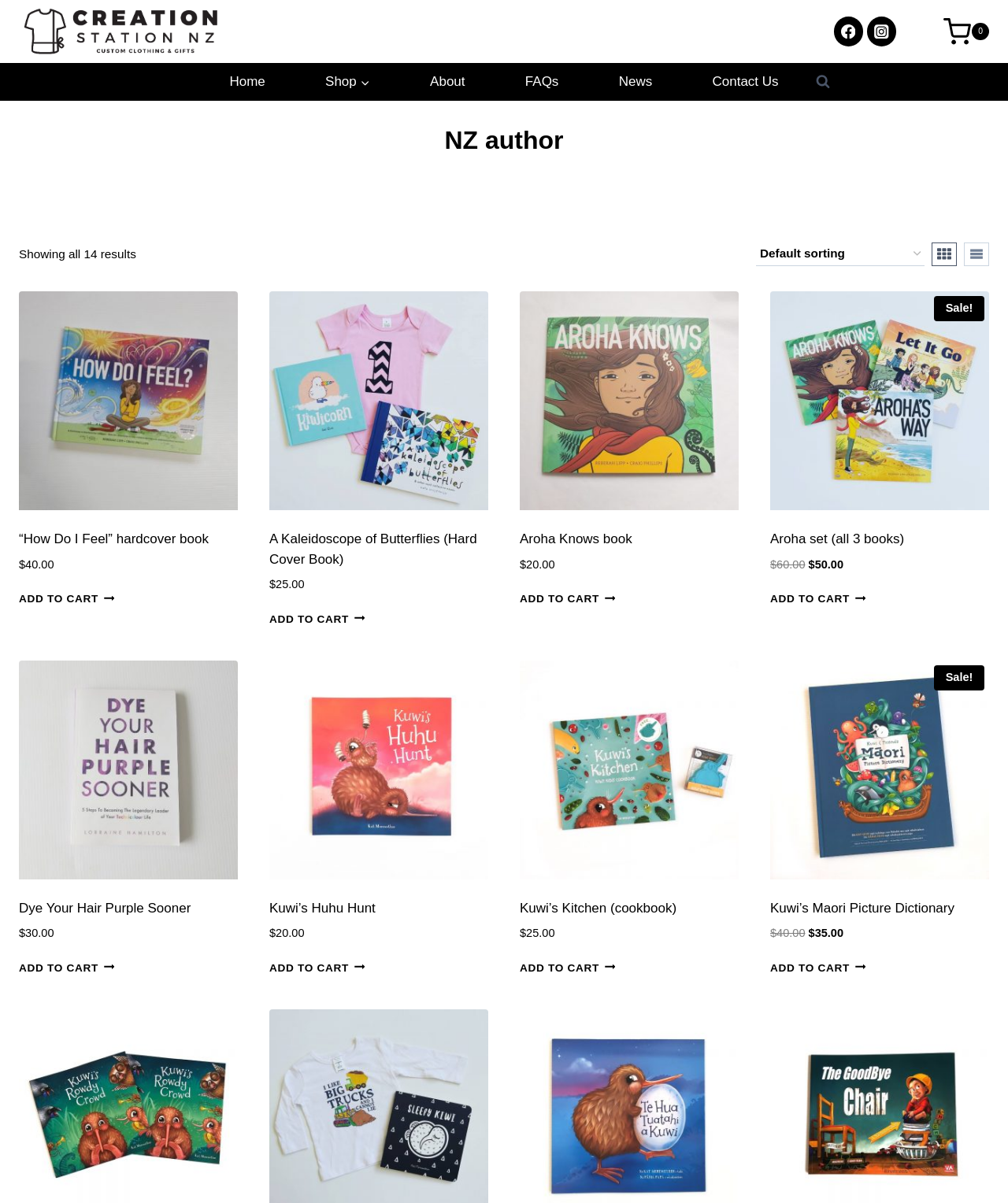Please identify the bounding box coordinates of the element's region that I should click in order to complete the following instruction: "Add 'Aroha set (all 3 books)' to cart". The bounding box coordinates consist of four float numbers between 0 and 1, i.e., [left, top, right, bottom].

[0.764, 0.488, 0.859, 0.507]